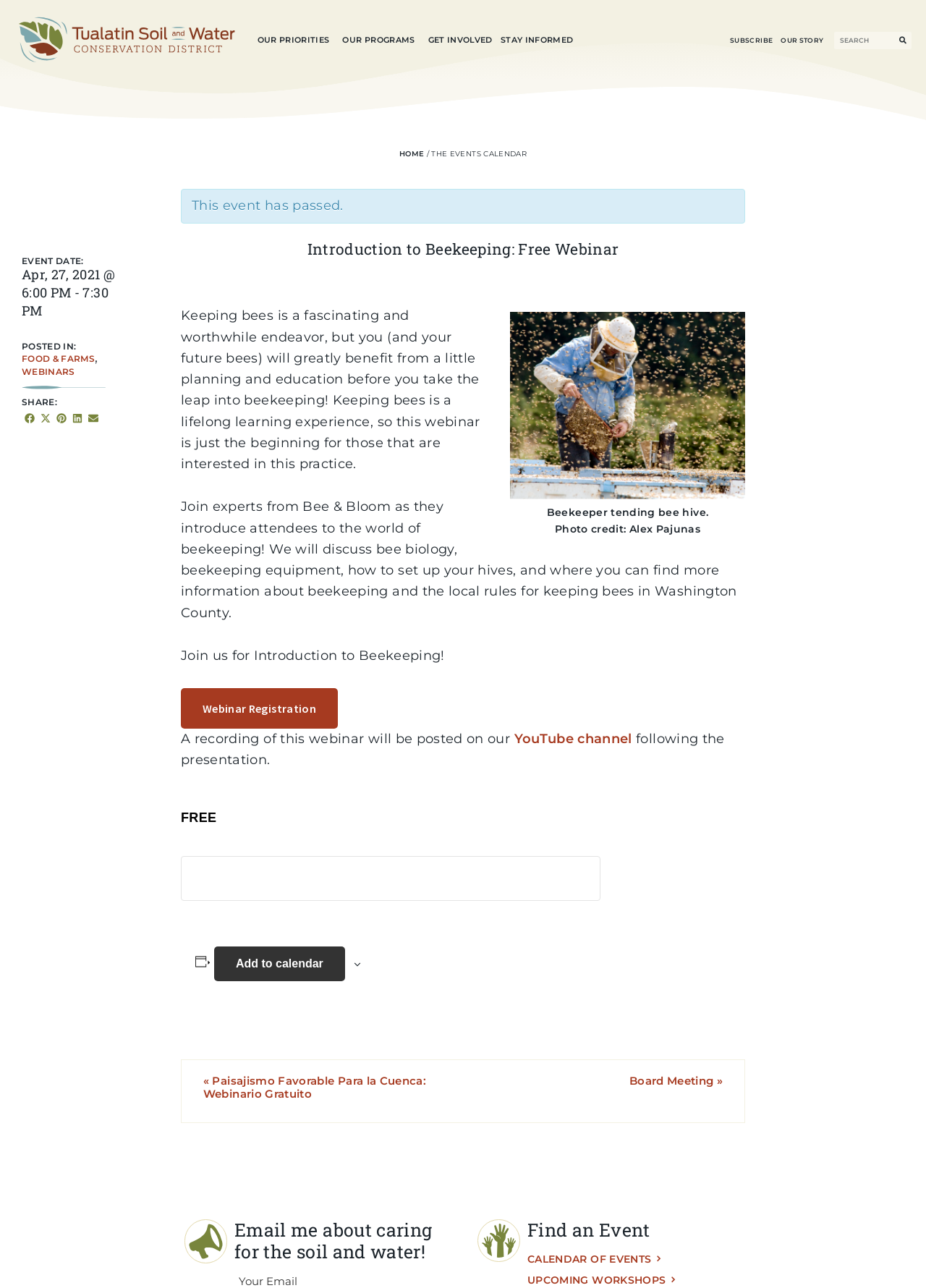Identify the bounding box for the given UI element using the description provided. Coordinates should be in the format (top-left x, top-left y, bottom-right x, bottom-right y) and must be between 0 and 1. Here is the description: Share on X (Twitter)

[0.041, 0.318, 0.058, 0.331]